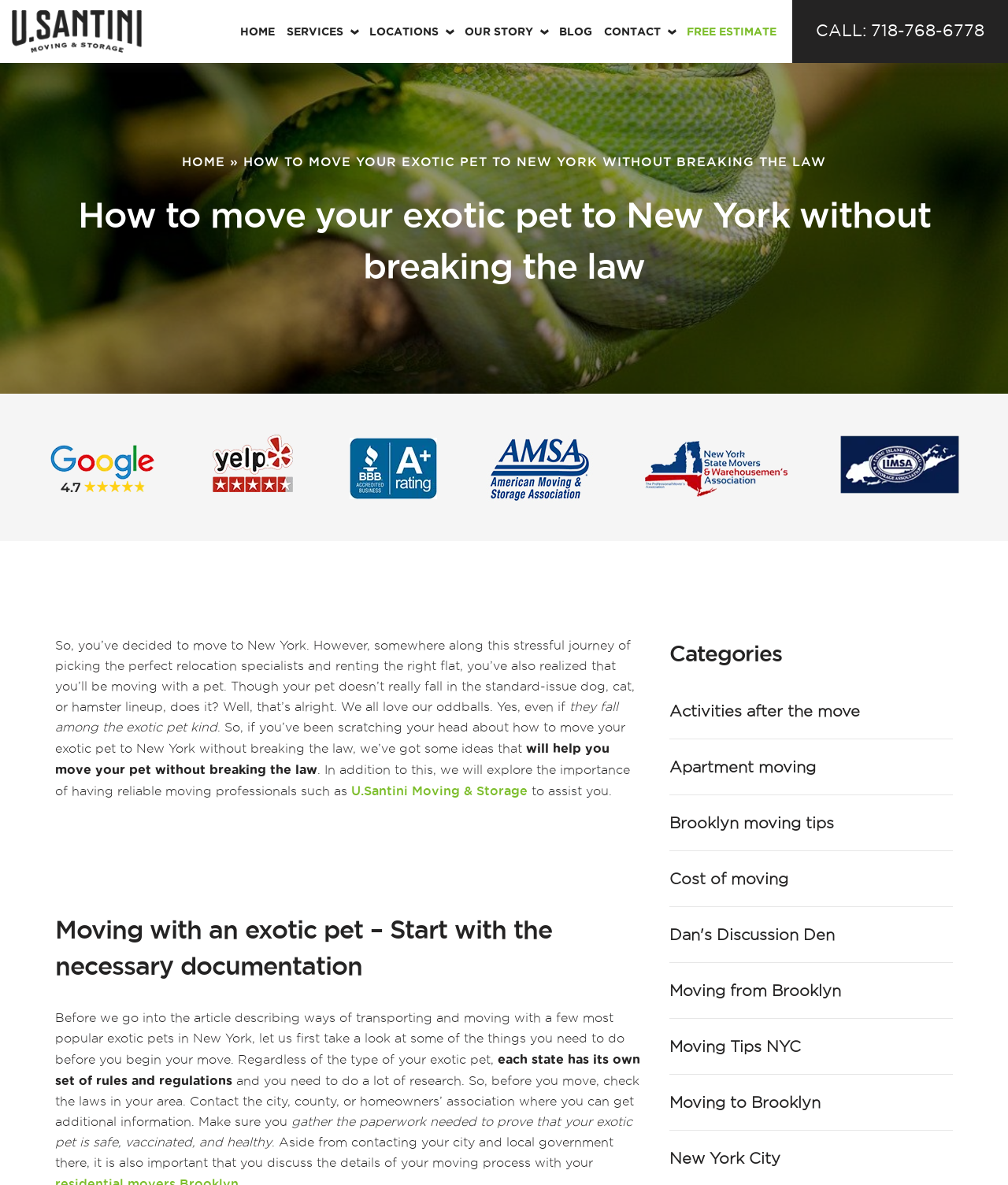Locate the bounding box coordinates of the clickable element to fulfill the following instruction: "Click on the 'HOME' link". Provide the coordinates as four float numbers between 0 and 1 in the format [left, top, right, bottom].

[0.238, 0.008, 0.273, 0.045]